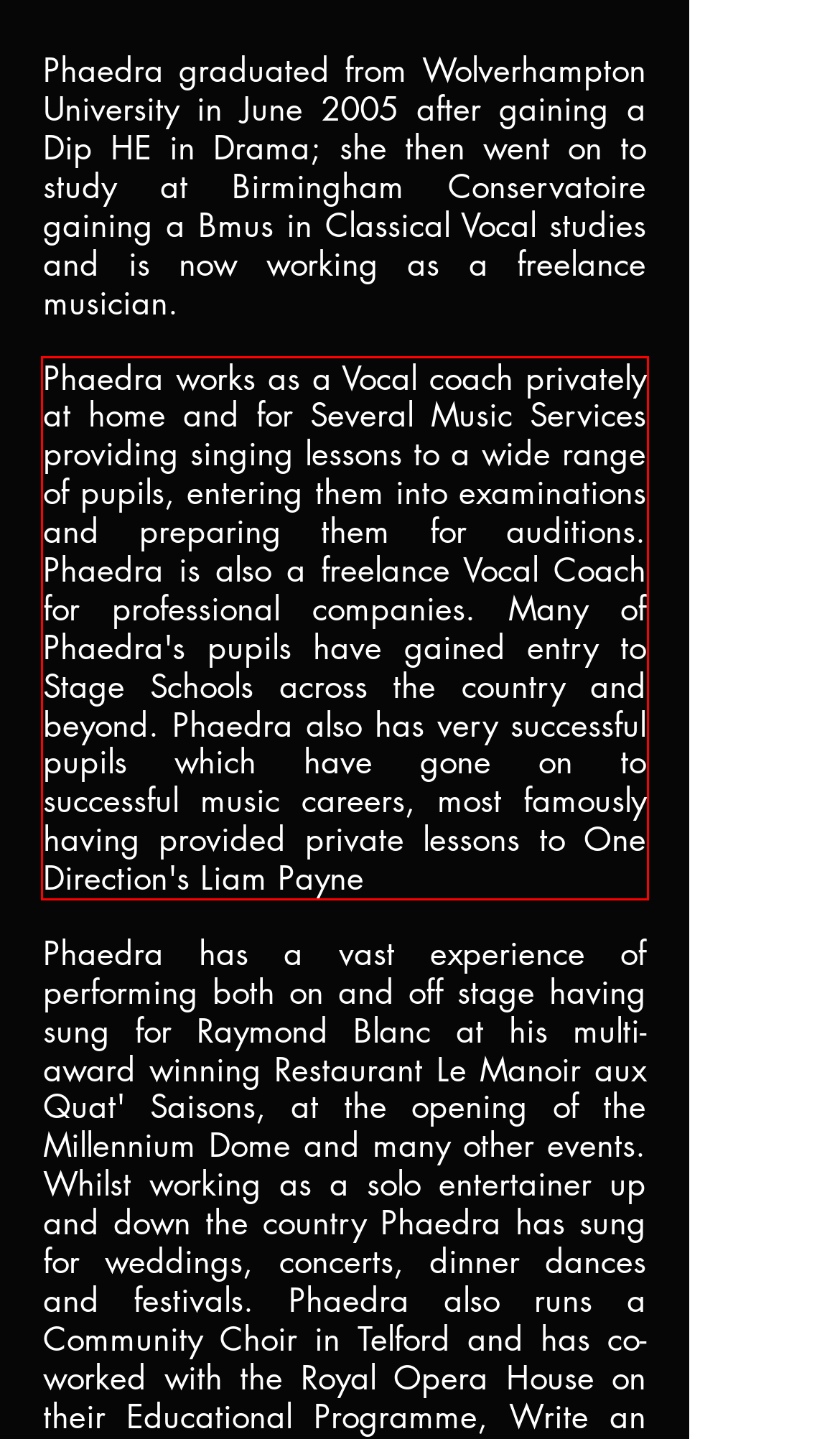With the given screenshot of a webpage, locate the red rectangle bounding box and extract the text content using OCR.

Phaedra works as a Vocal coach privately at home and for Several Music Services providing singing lessons to a wide range of pupils, entering them into examinations and preparing them for auditions. Phaedra is also a freelance Vocal Coach for professional companies. Many of Phaedra's pupils have gained entry to Stage Schools across the country and beyond. Phaedra also has very successful pupils which have gone on to successful music careers, most famously having provided private lessons to One Direction's Liam Payne